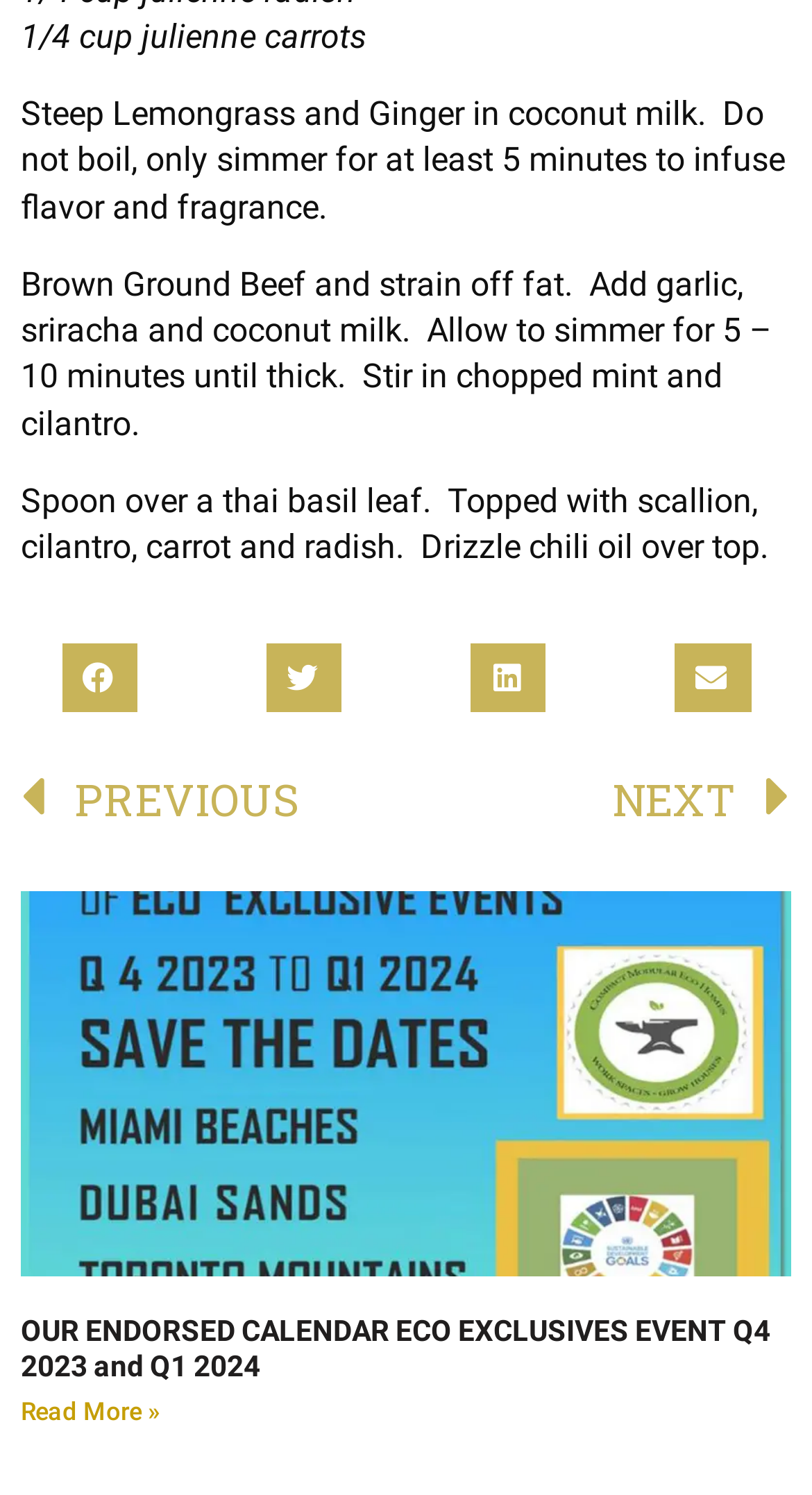How long does the simmering process take in the first step?
Refer to the image and respond with a one-word or short-phrase answer.

at least 5 minutes